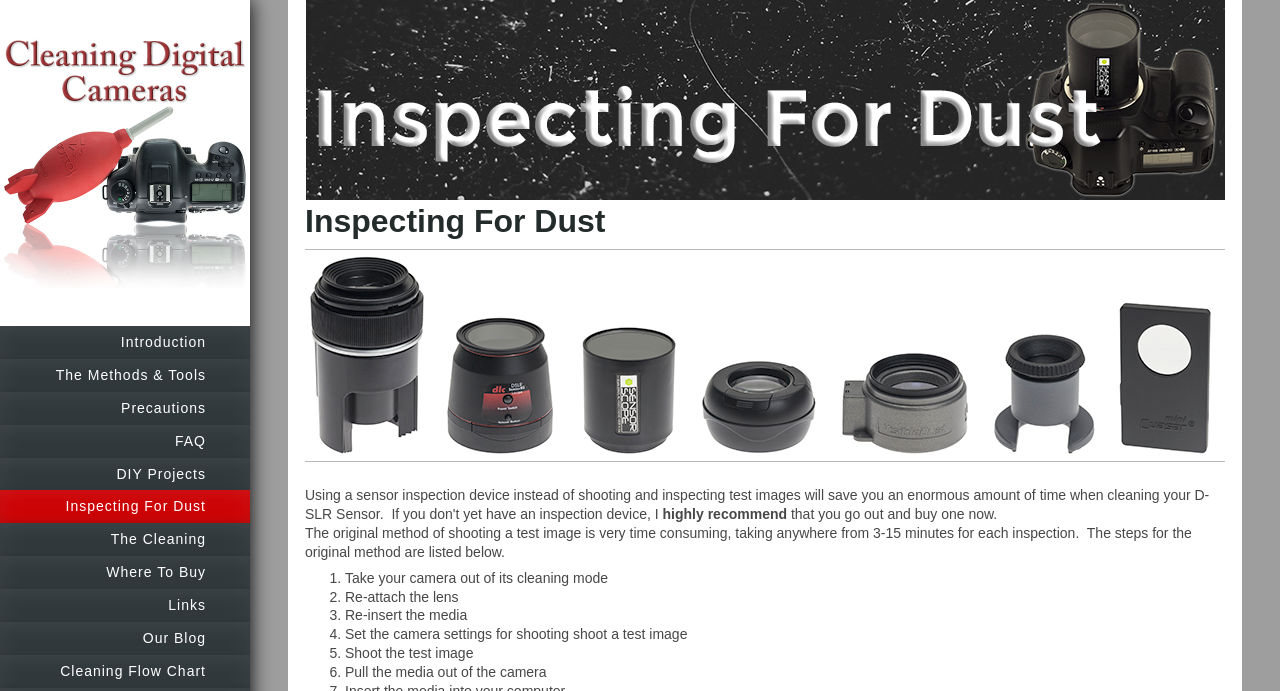Can you identify and provide the main heading of the webpage?

Inspecting For Dust